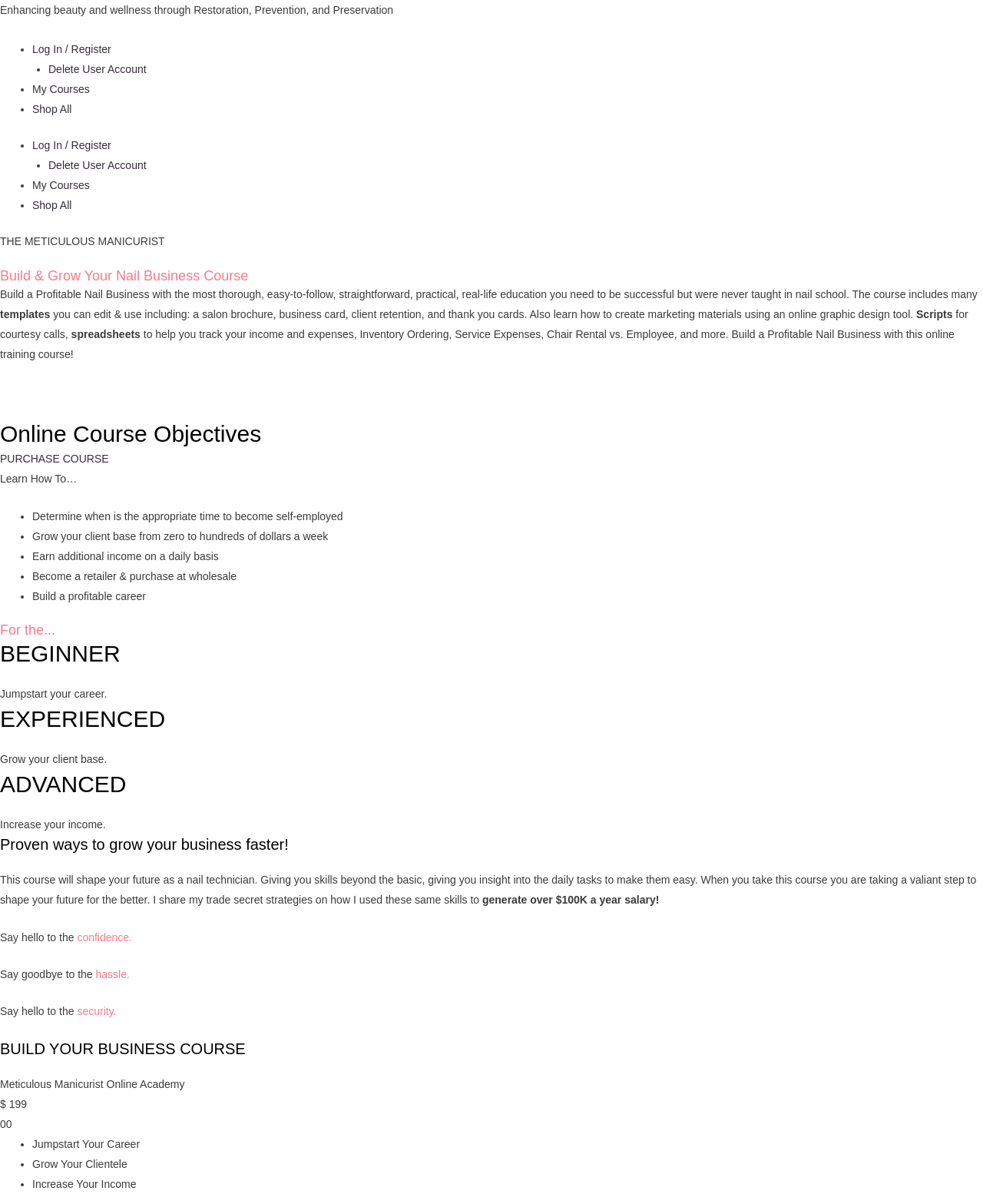Please locate the bounding box coordinates of the region I need to click to follow this instruction: "View shop all".

[0.033, 0.085, 0.073, 0.095]